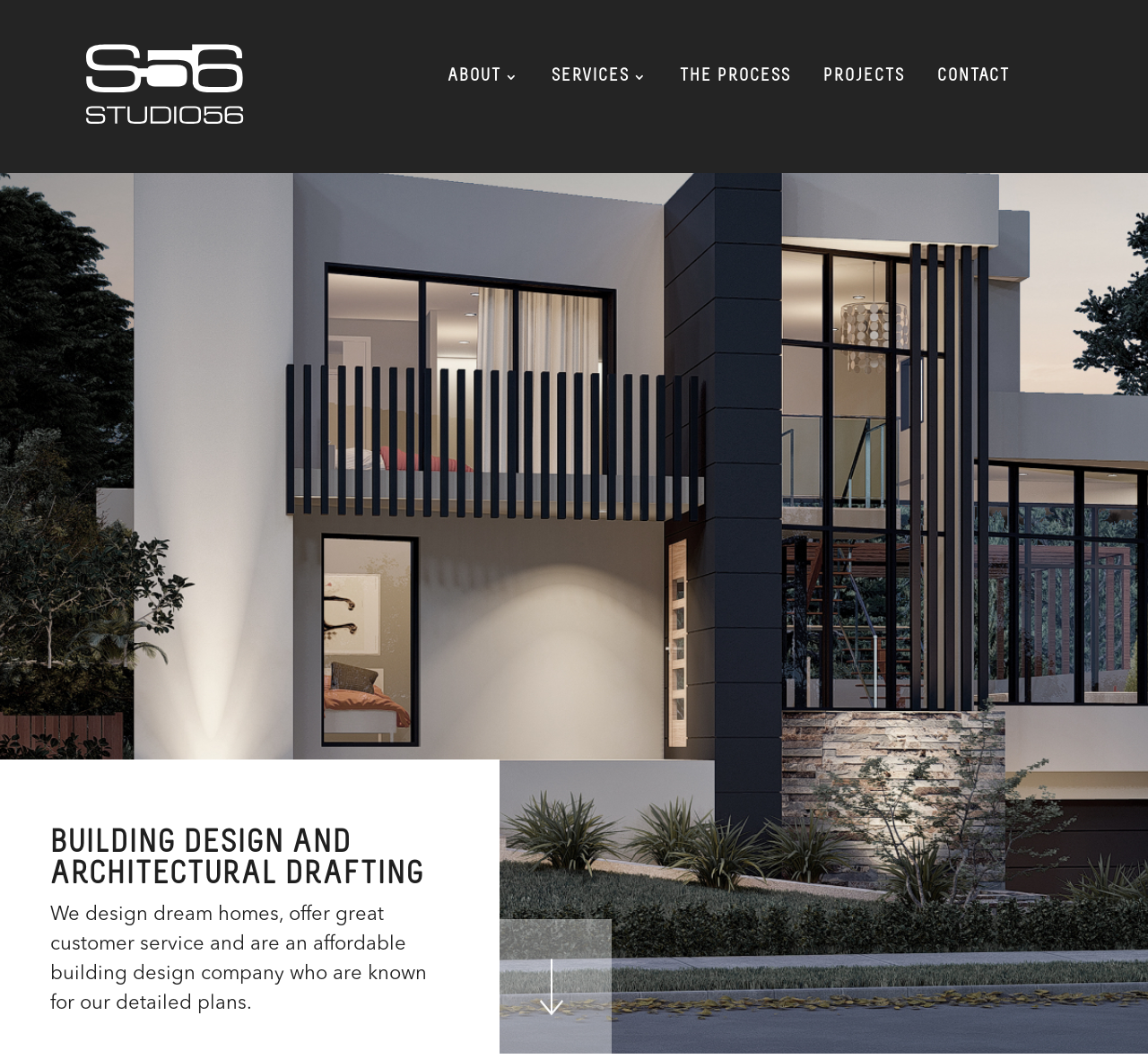Answer the question in one word or a short phrase:
What is the direction of the arrow icon?

Down